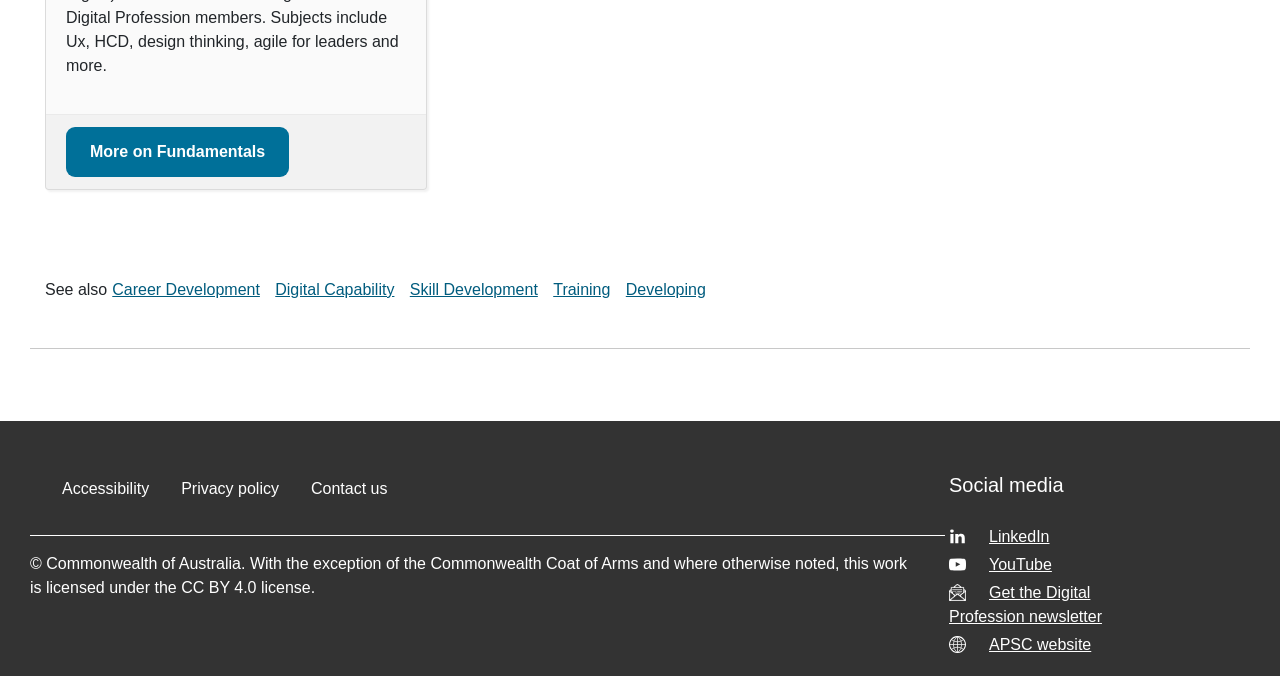What is the copyright information at the bottom of the page?
Give a one-word or short-phrase answer derived from the screenshot.

CC BY 4.0 license